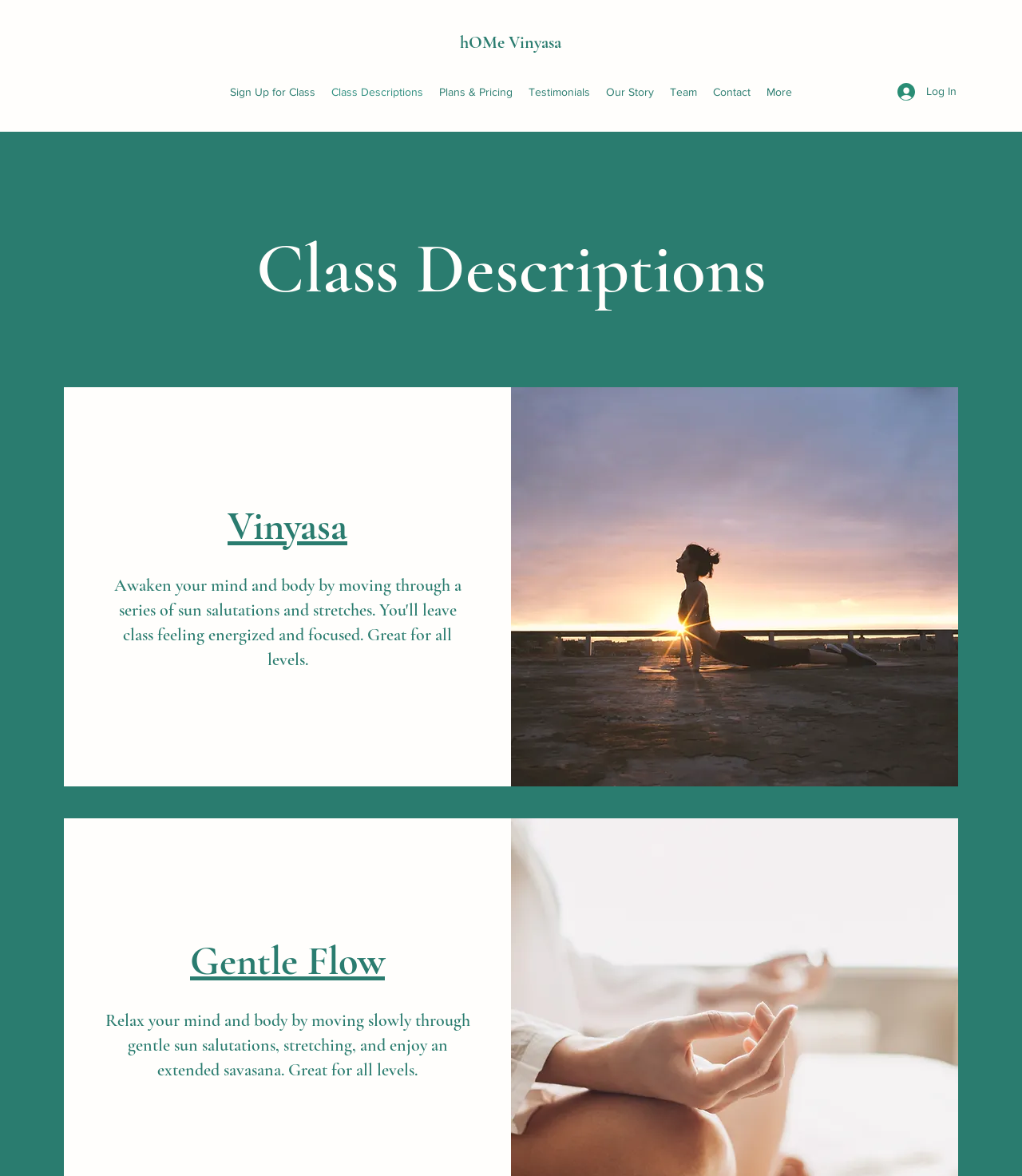Give the bounding box coordinates for this UI element: "Class Descriptions". The coordinates should be four float numbers between 0 and 1, arranged as [left, top, right, bottom].

[0.316, 0.068, 0.422, 0.088]